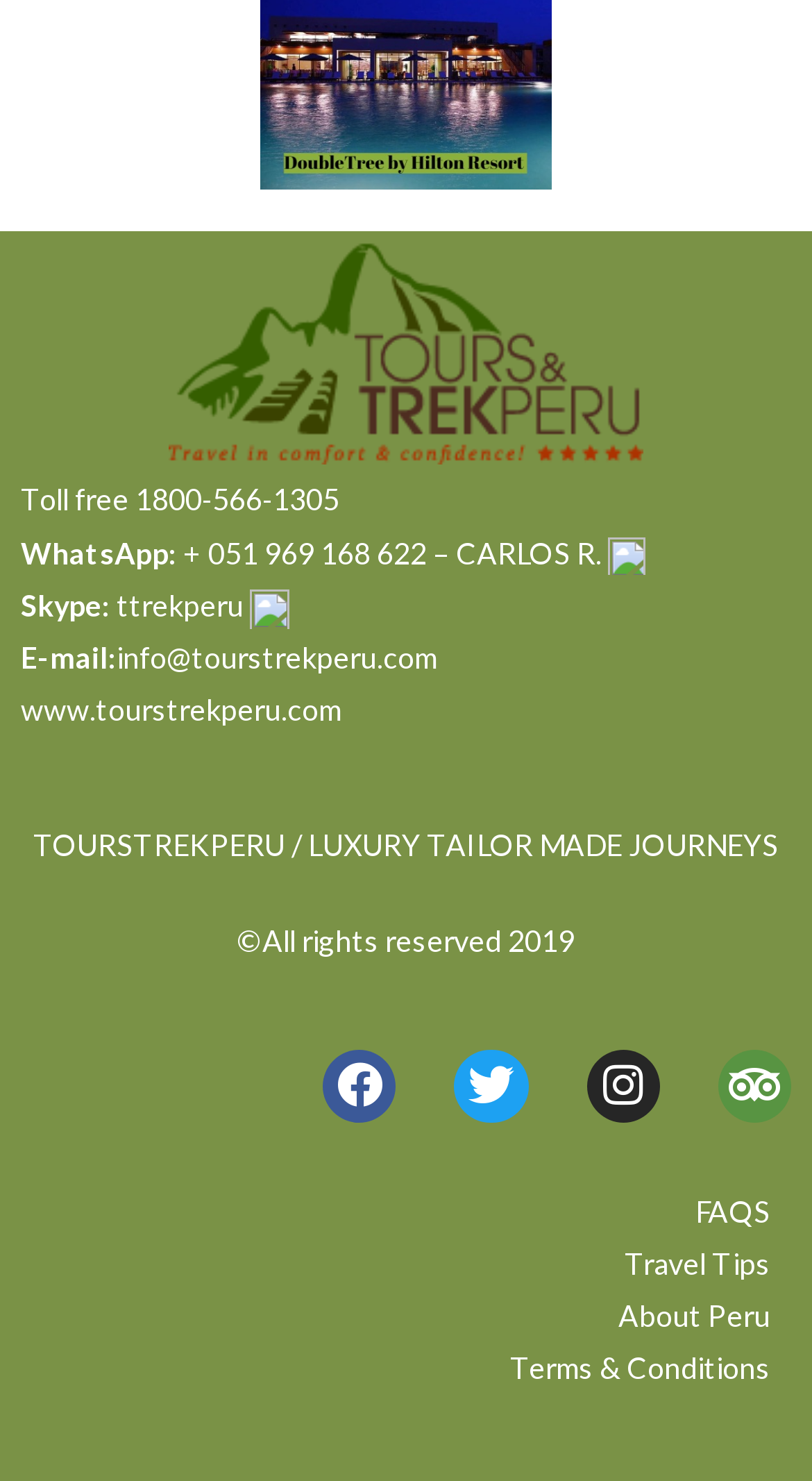Please identify the bounding box coordinates of the region to click in order to complete the given instruction: "Visit Facebook page". The coordinates should be four float numbers between 0 and 1, i.e., [left, top, right, bottom].

[0.398, 0.708, 0.488, 0.758]